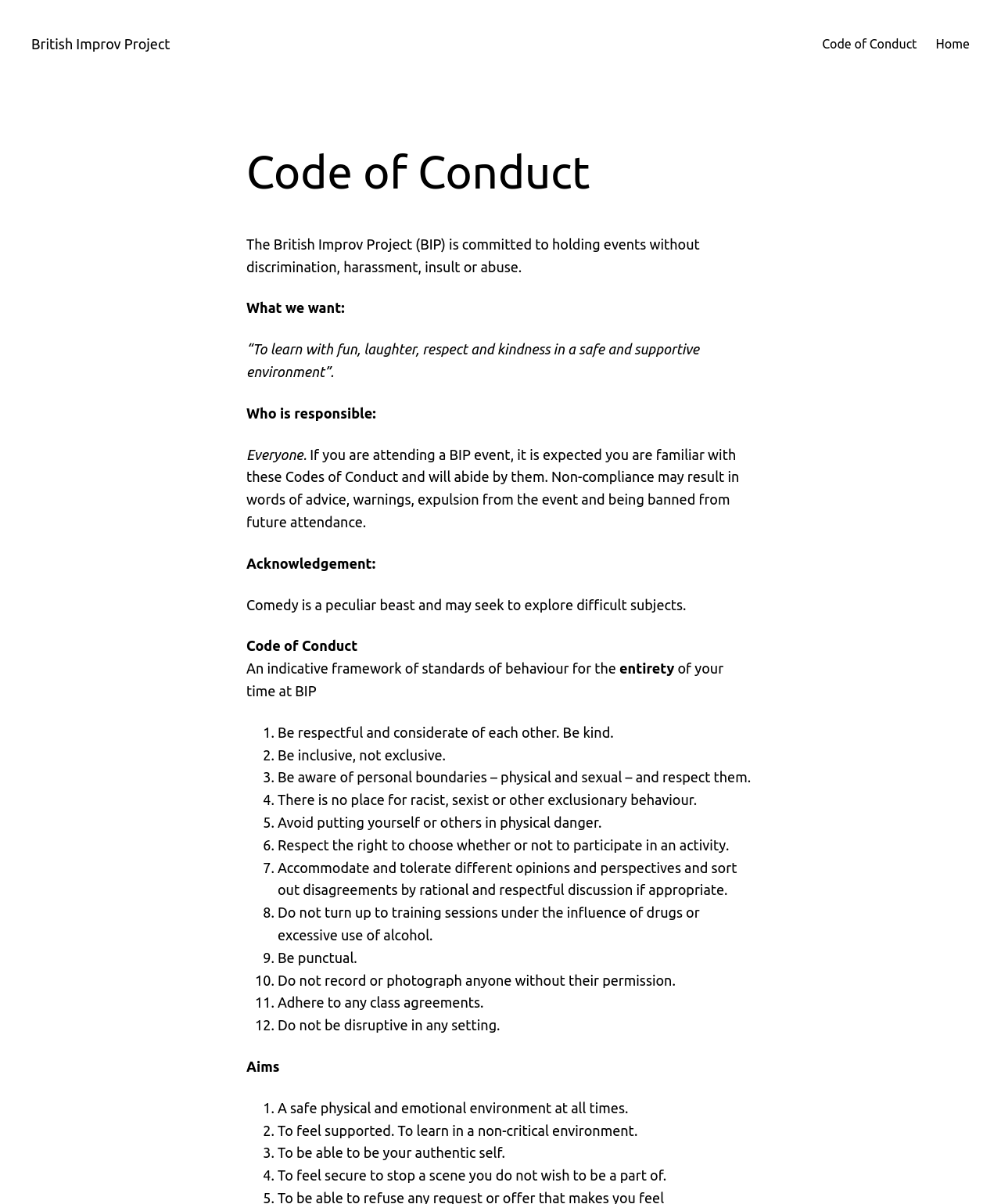Locate the UI element described by Home in the provided webpage screenshot. Return the bounding box coordinates in the format (top-left x, top-left y, bottom-right x, bottom-right y), ensuring all values are between 0 and 1.

None